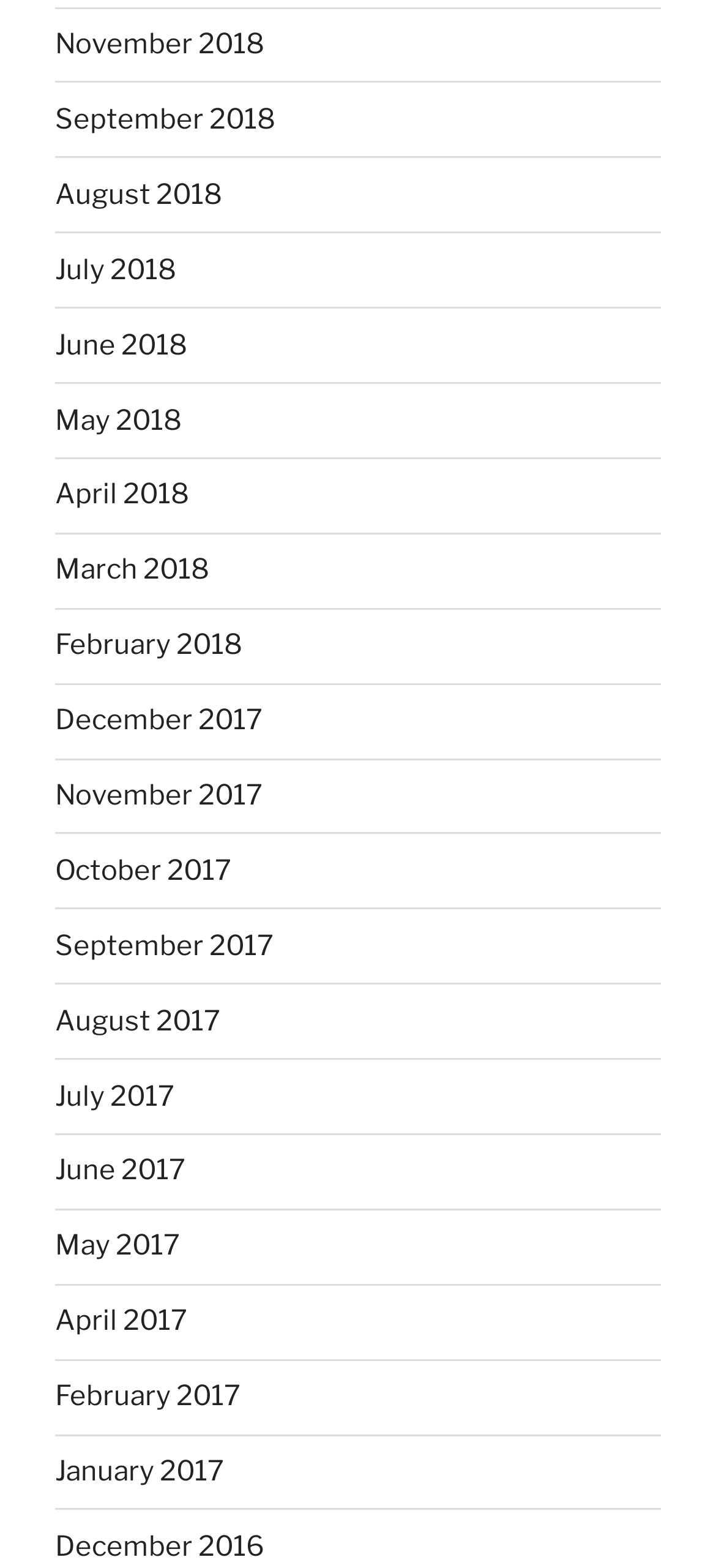Are there any months listed in February?
Give a one-word or short-phrase answer derived from the screenshot.

Yes